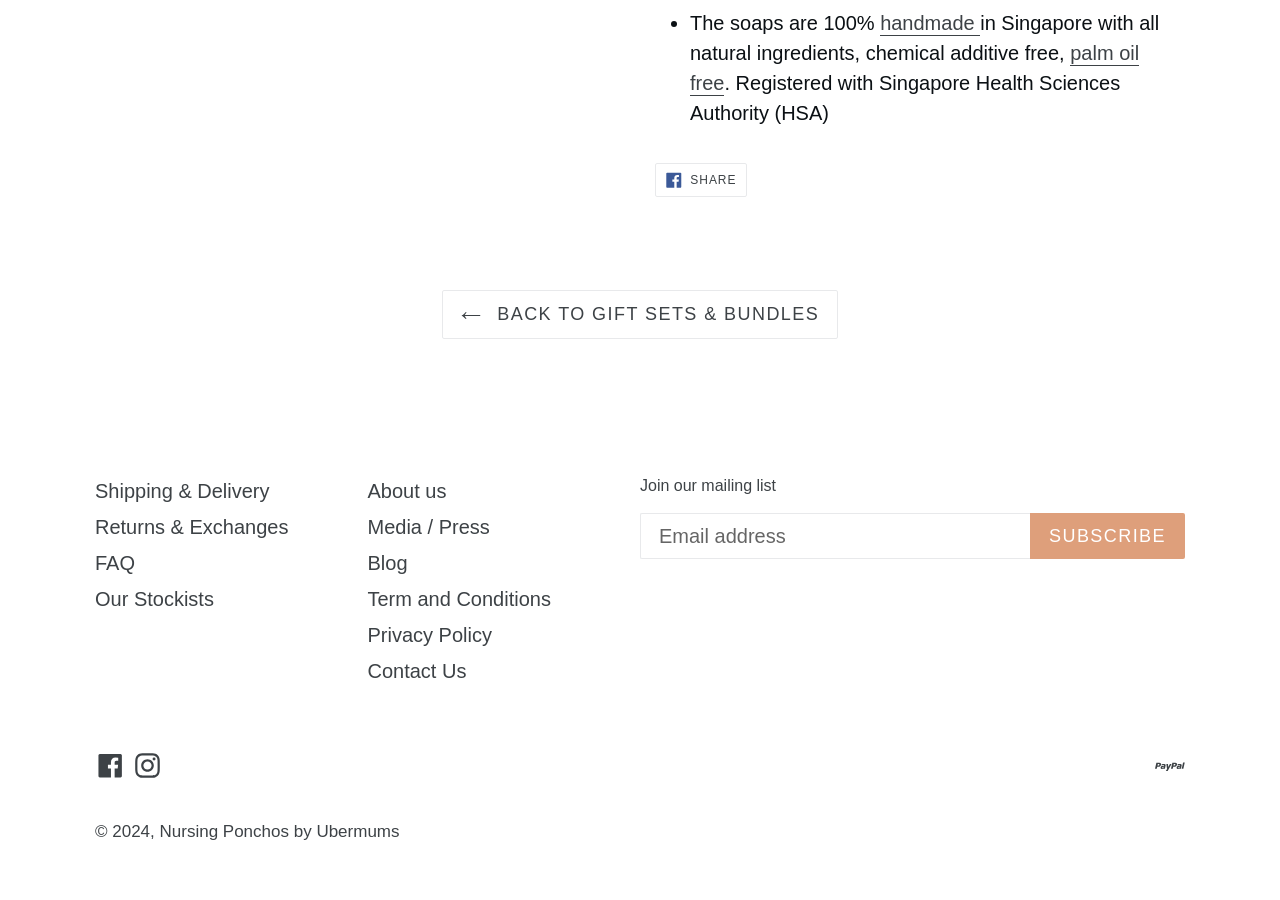Specify the bounding box coordinates of the area to click in order to follow the given instruction: "Click SAVANNAH RAISED TOILET SEAT."

None